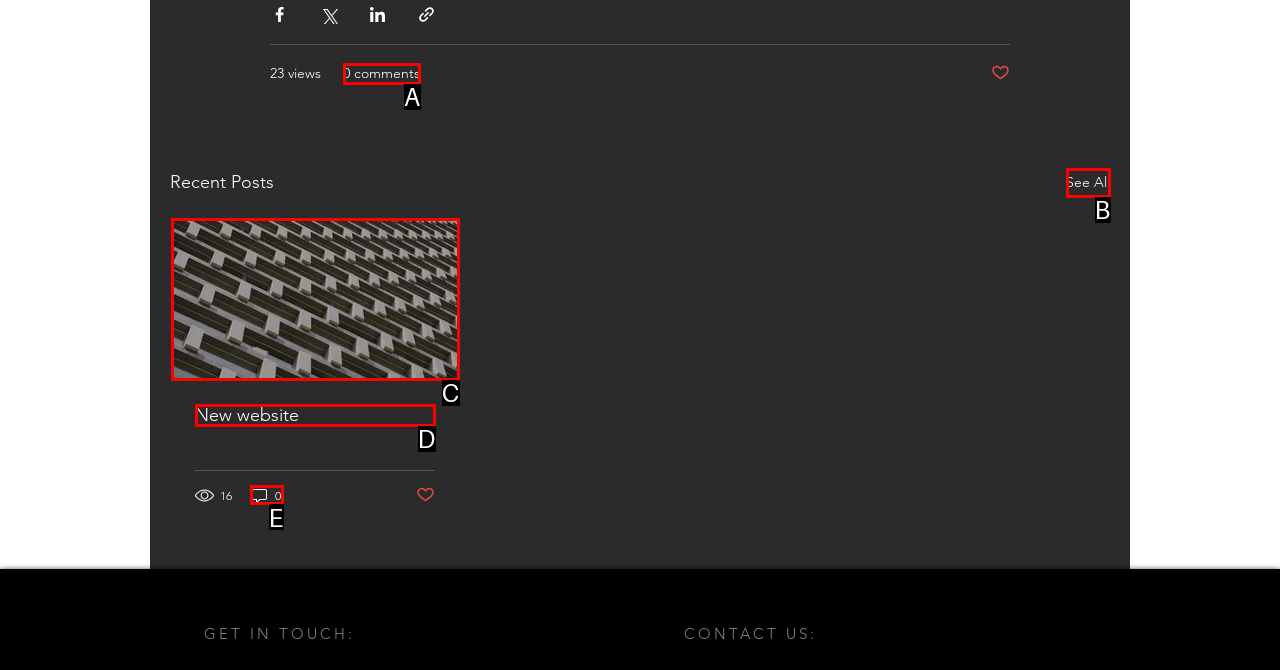Match the following description to the correct HTML element: parent_node: New website Indicate your choice by providing the letter.

C